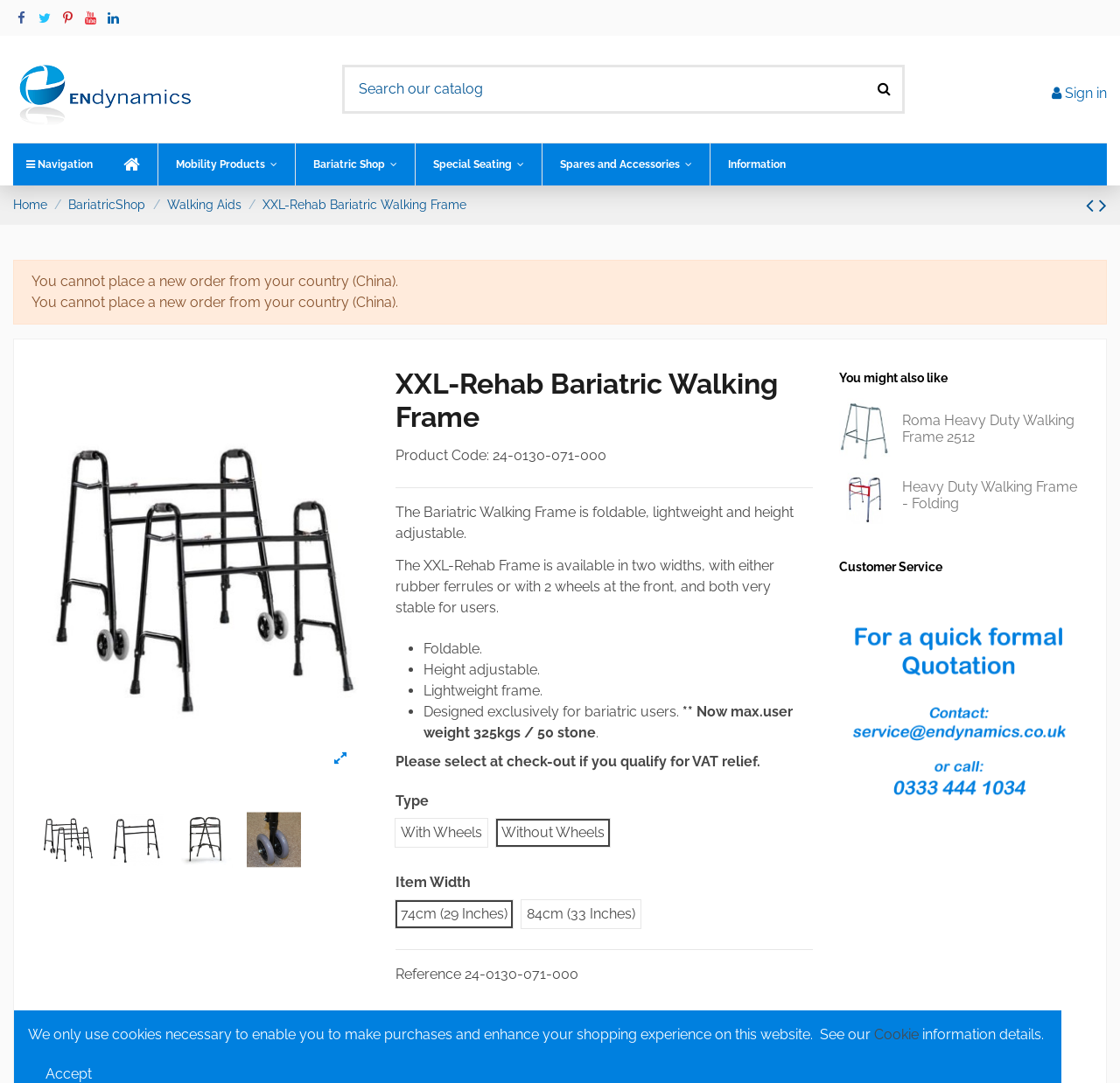Please determine the bounding box coordinates of the clickable area required to carry out the following instruction: "Click on 'What’s Available'". The coordinates must be four float numbers between 0 and 1, represented as [left, top, right, bottom].

None